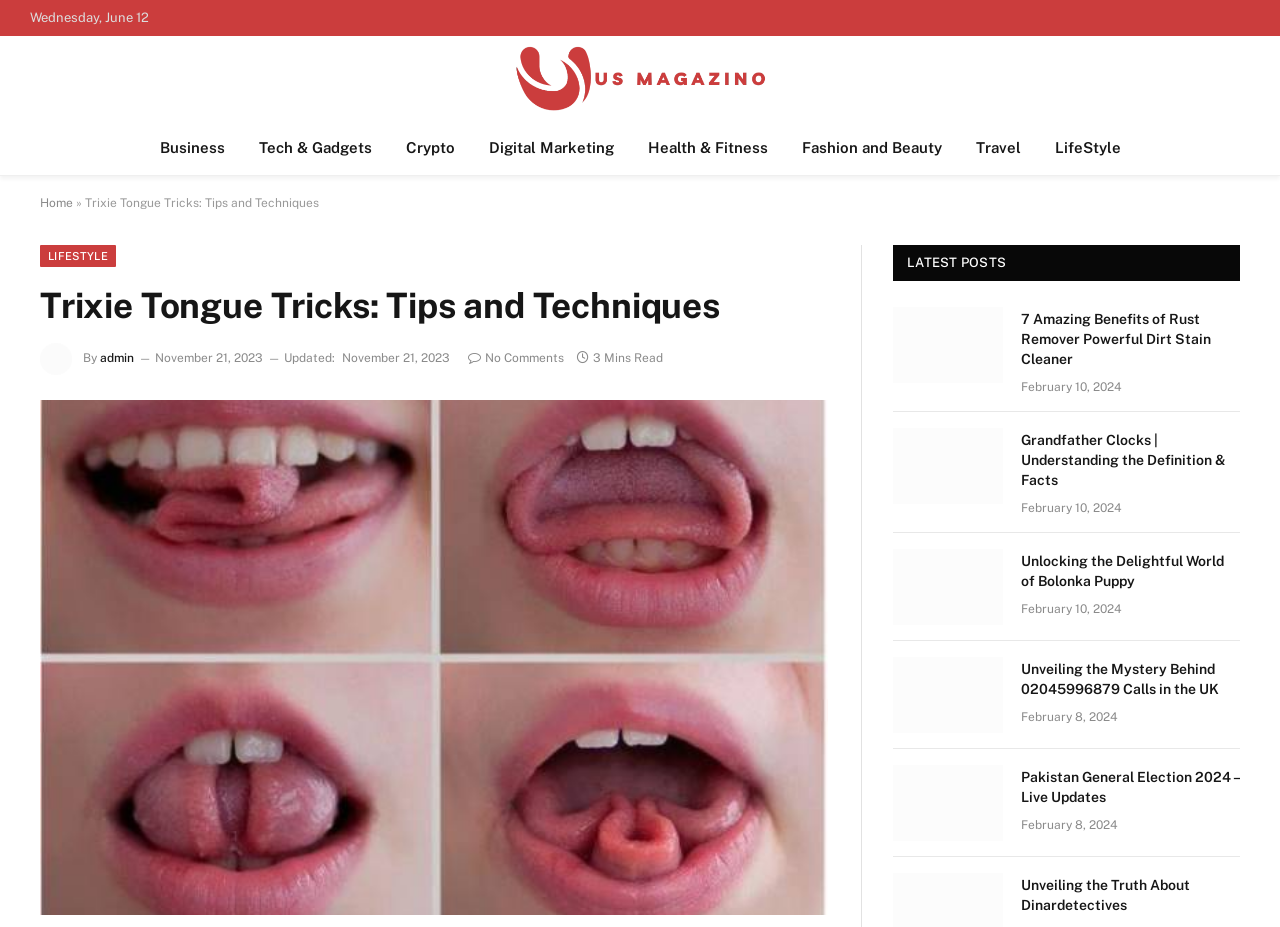What is the category of the article 'Rust Remover'?
Examine the image closely and answer the question with as much detail as possible.

I found the category of the article by looking at the breadcrumbs at the top of the page. The category is 'LIFESTYLE'.